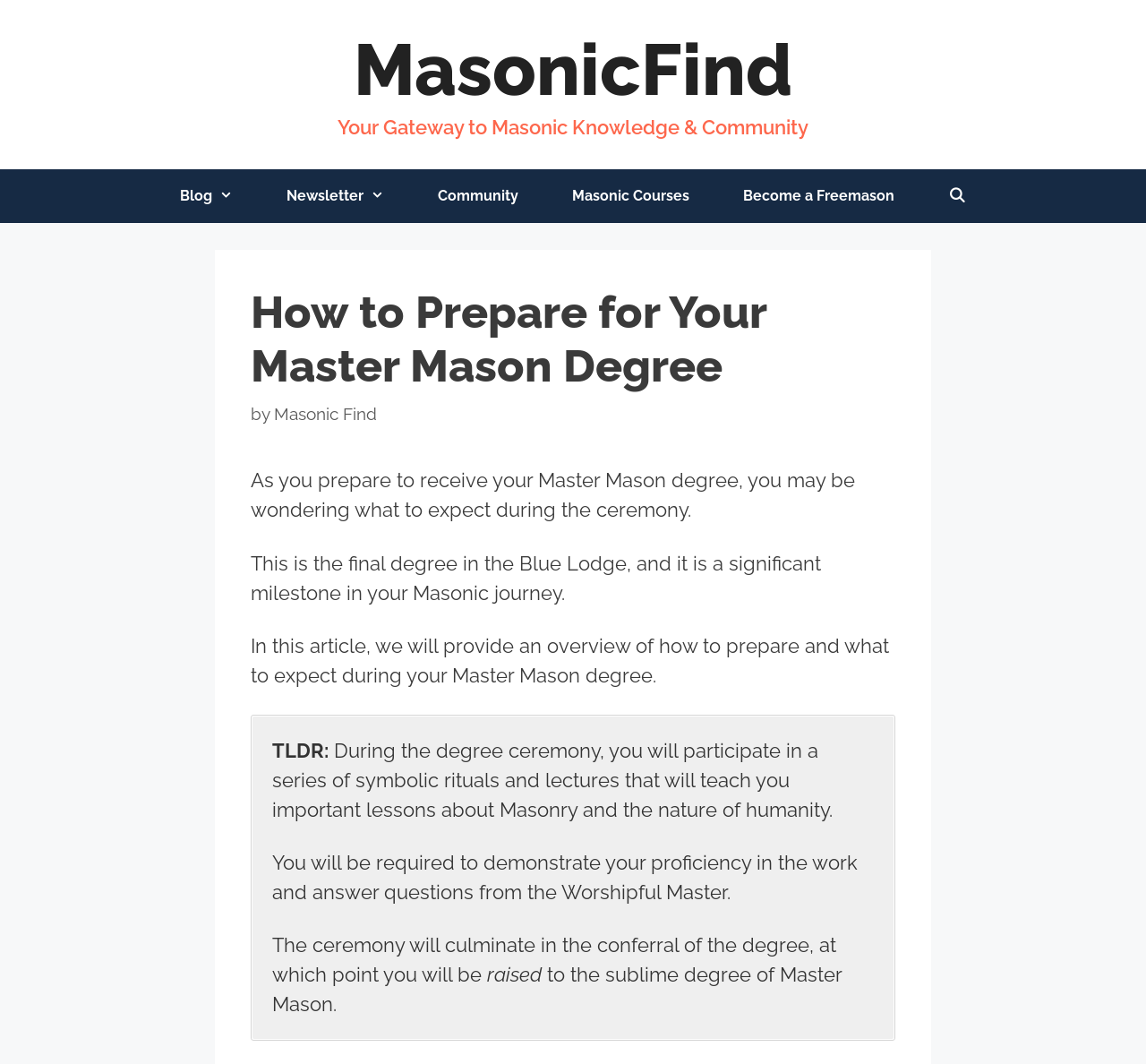Locate the bounding box coordinates of the element that needs to be clicked to carry out the instruction: "Click the 'MasonicFind' link". The coordinates should be given as four float numbers ranging from 0 to 1, i.e., [left, top, right, bottom].

[0.309, 0.026, 0.691, 0.105]